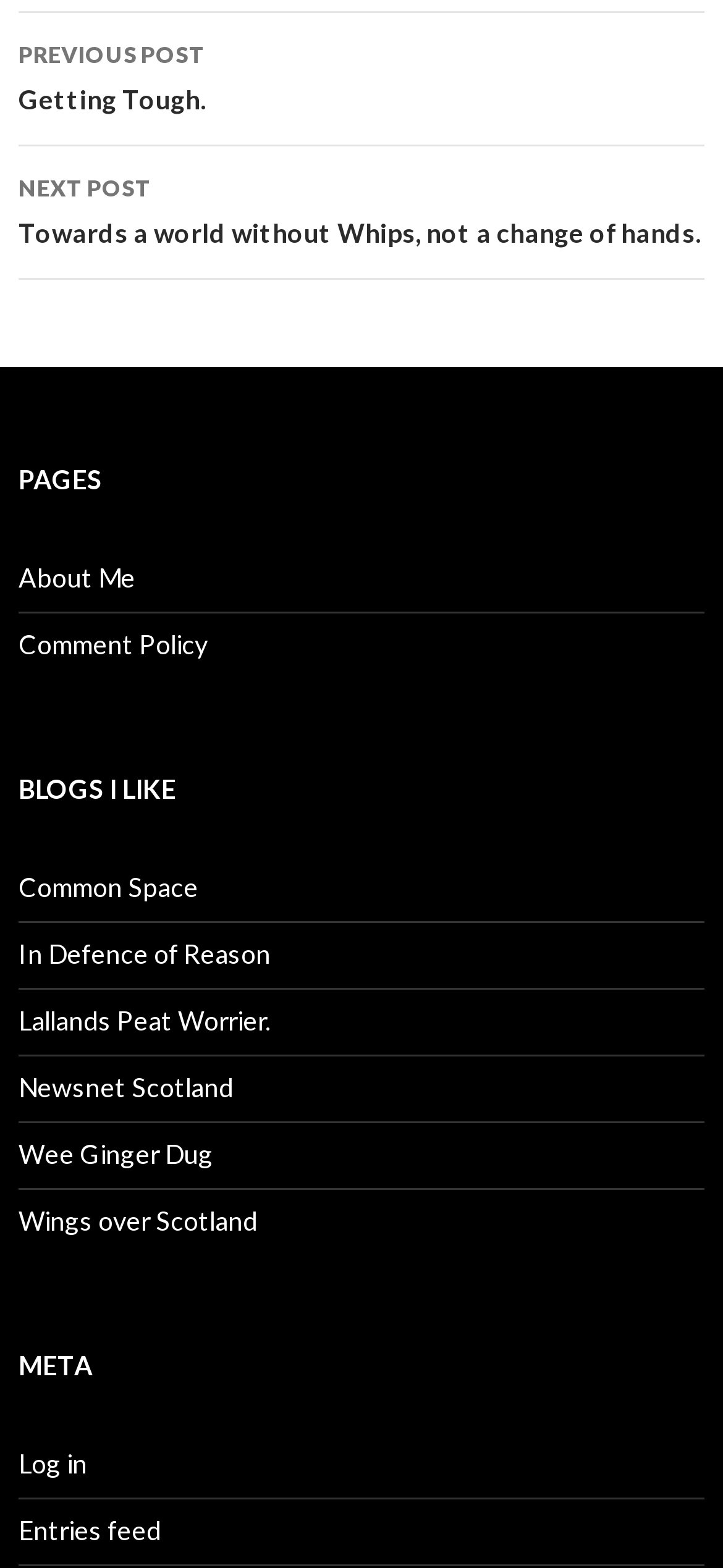Pinpoint the bounding box coordinates of the area that must be clicked to complete this instruction: "Enter your name".

None